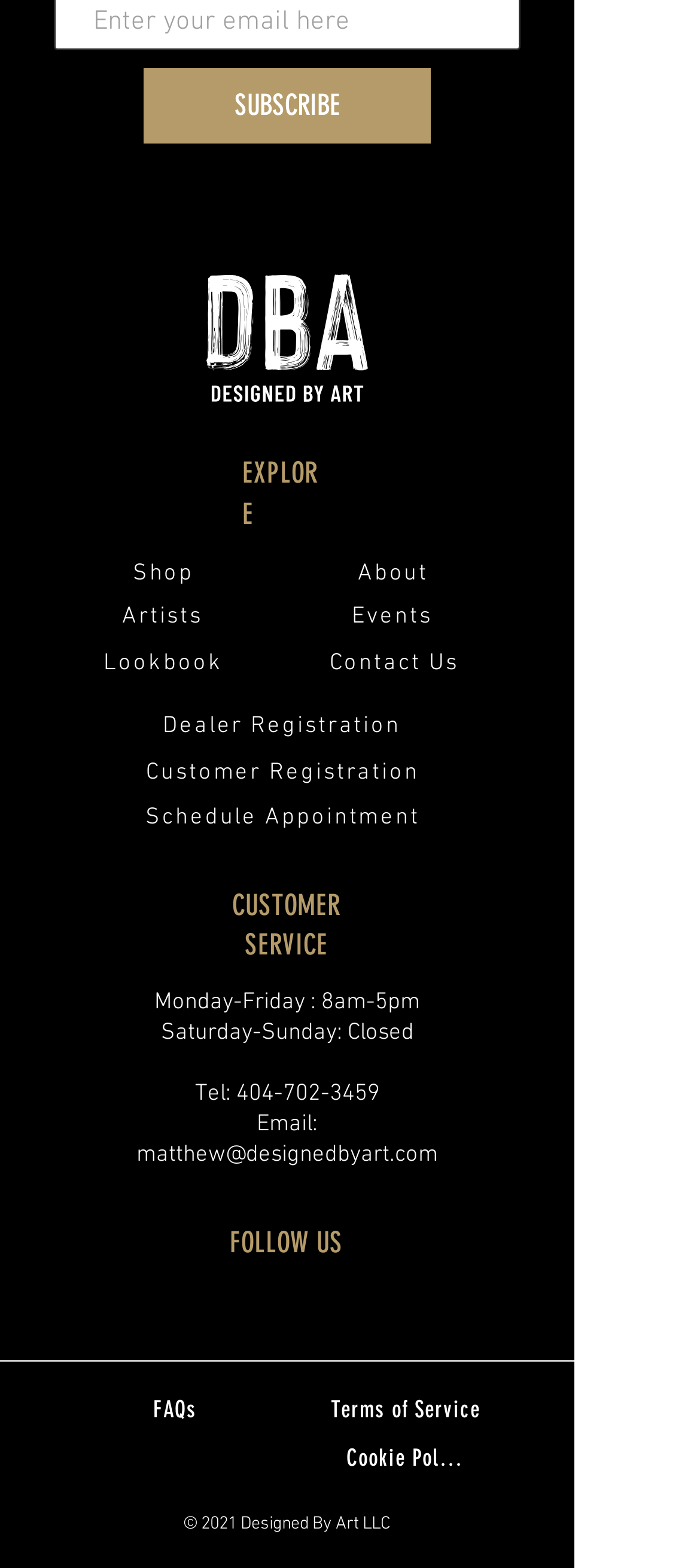From the image, can you give a detailed response to the question below:
What is the company's phone number?

I searched for the phone number by looking for a 'Tel:' label, which led me to a link element with the phone number '404-702-3459' next to it, located at the bottom of the webpage, with bounding box coordinates [0.337, 0.689, 0.542, 0.707].